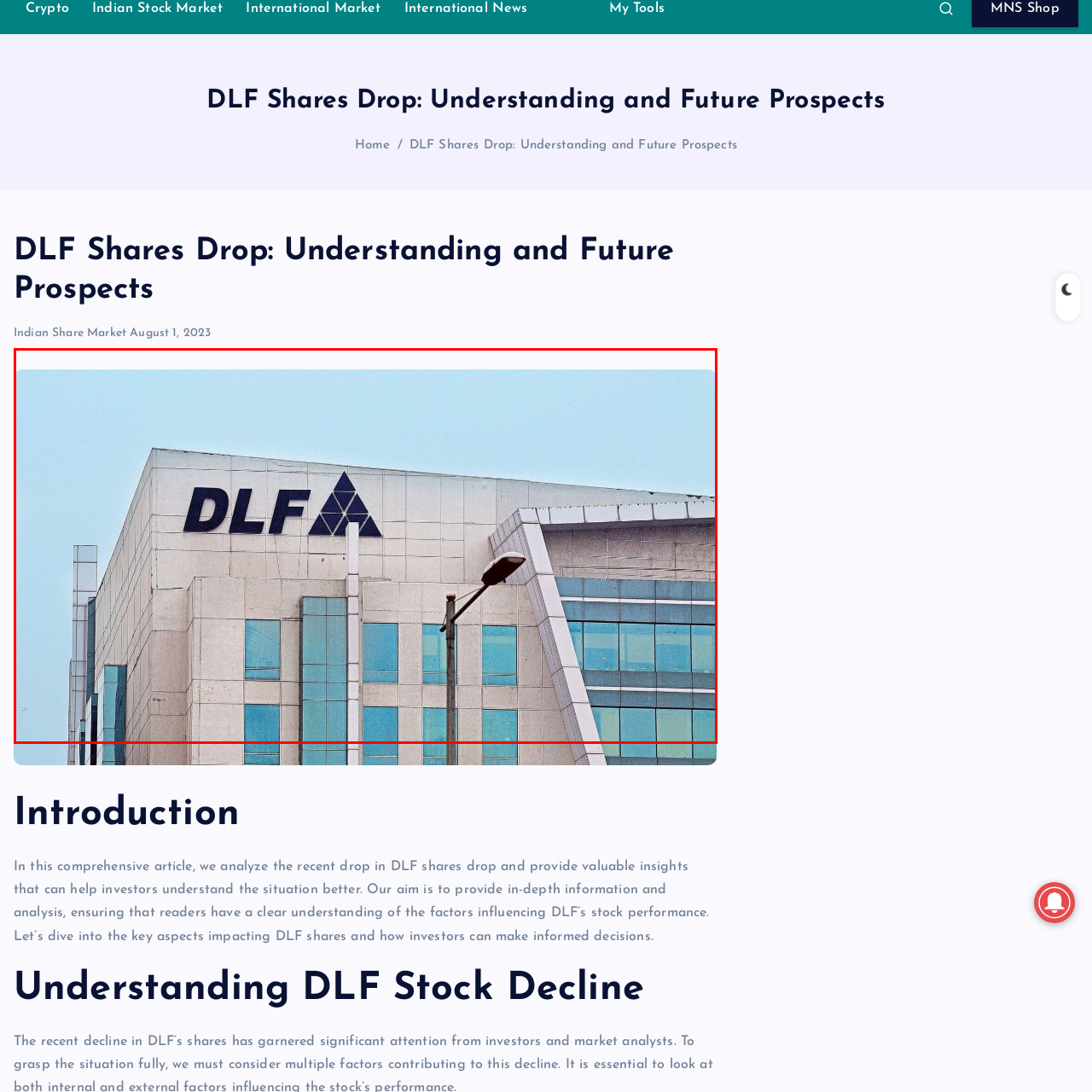Examine the area surrounded by the red box and describe it in detail.

The image features the prominent facade of a DLF building, prominently displaying the DLF logo alongside a triangular emblem that adds a modern touch to the structure. This architectural design showcases sleek glass windows and a well-defined geometric shape, reflecting contemporary trends in corporate architecture. The building stands as a significant representation of DLF, a major player in the Indian real estate market. The photograph conveys a sense of stability and professionalism, inviting viewers to connect with the company's reputation and its position in the ongoing discourse surrounding the recent drop in DLF shares, dated August 1, 2023.